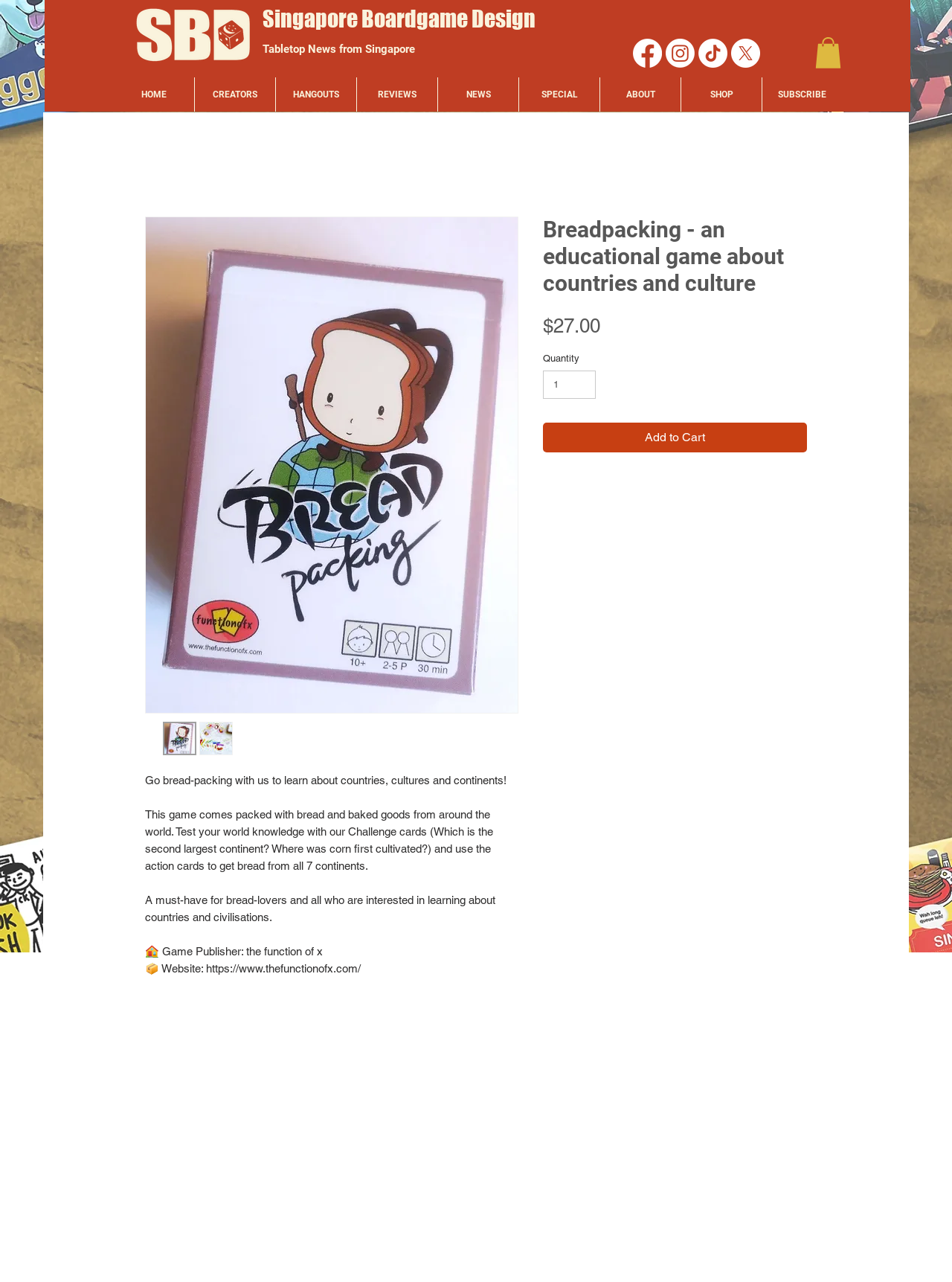Determine the bounding box coordinates for the UI element described. Format the coordinates as (top-left x, top-left y, bottom-right x, bottom-right y) and ensure all values are between 0 and 1. Element description: Add to Cart

[0.57, 0.329, 0.848, 0.353]